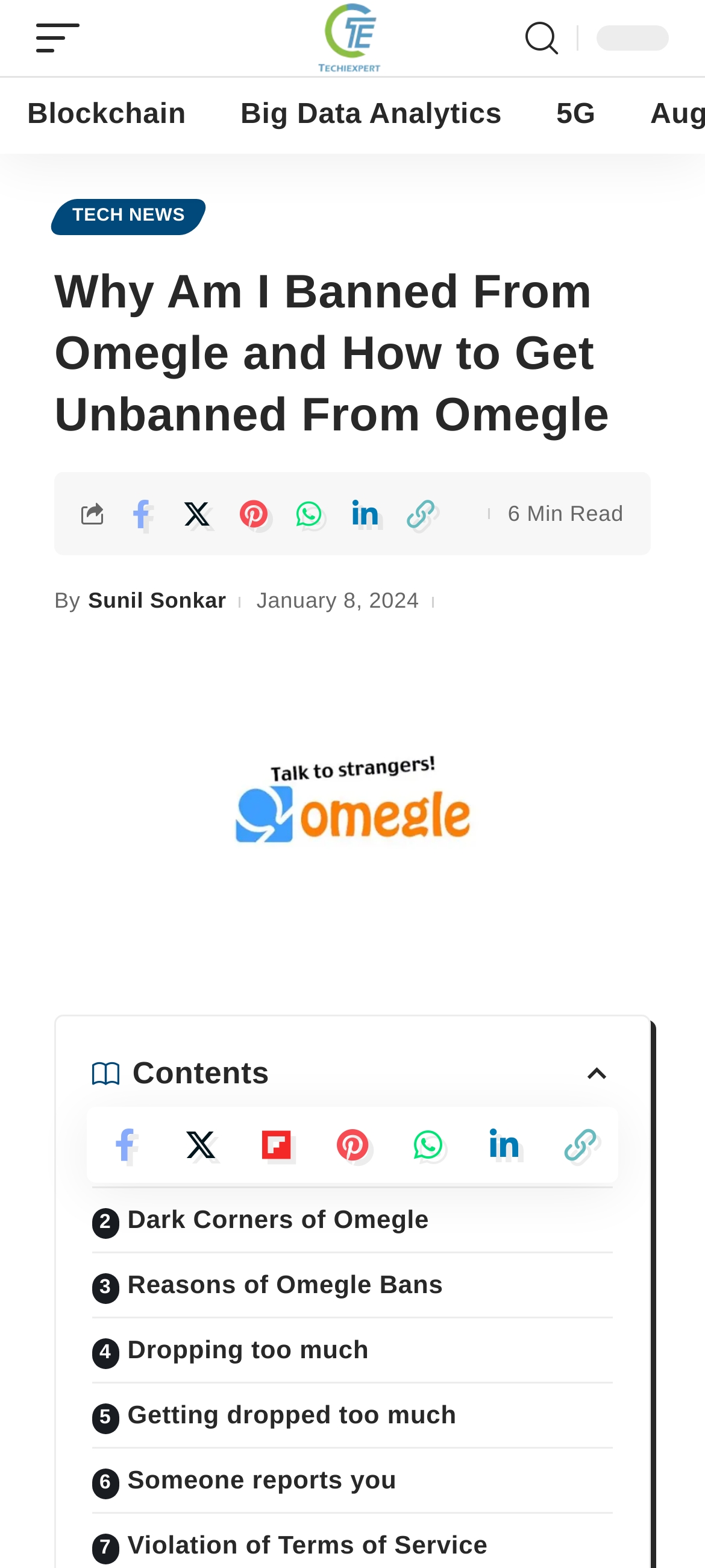Utilize the details in the image to thoroughly answer the following question: What is the topic of the article?

Based on the webpage content, the topic of the article is about Omegle ban, specifically why someone might get banned from Omegle and how to get unbanned.